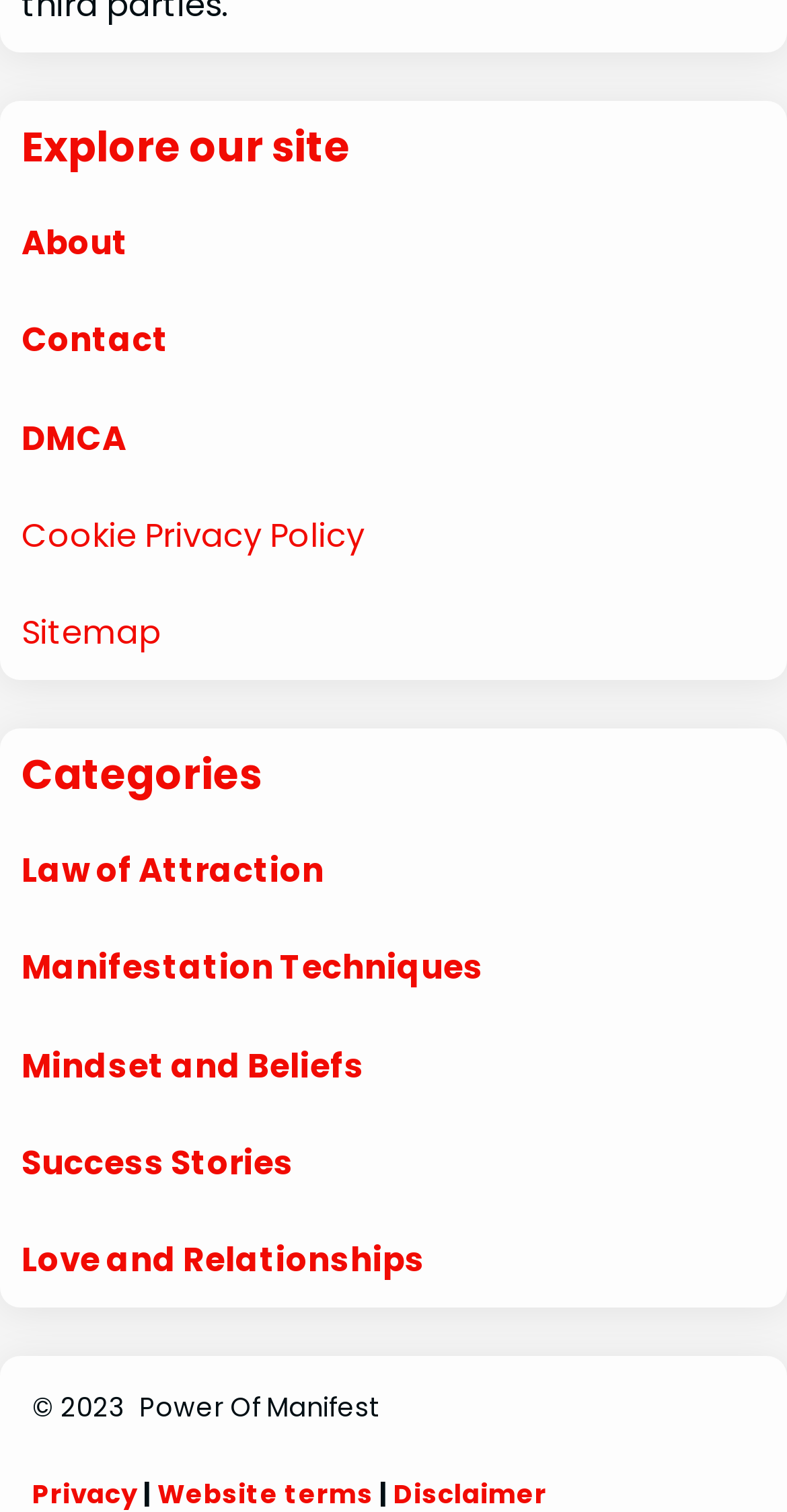Can you give a detailed response to the following question using the information from the image? What is the year of the copyright?

I looked at the StaticText element '© 2023' and found that the year of the copyright is 2023.